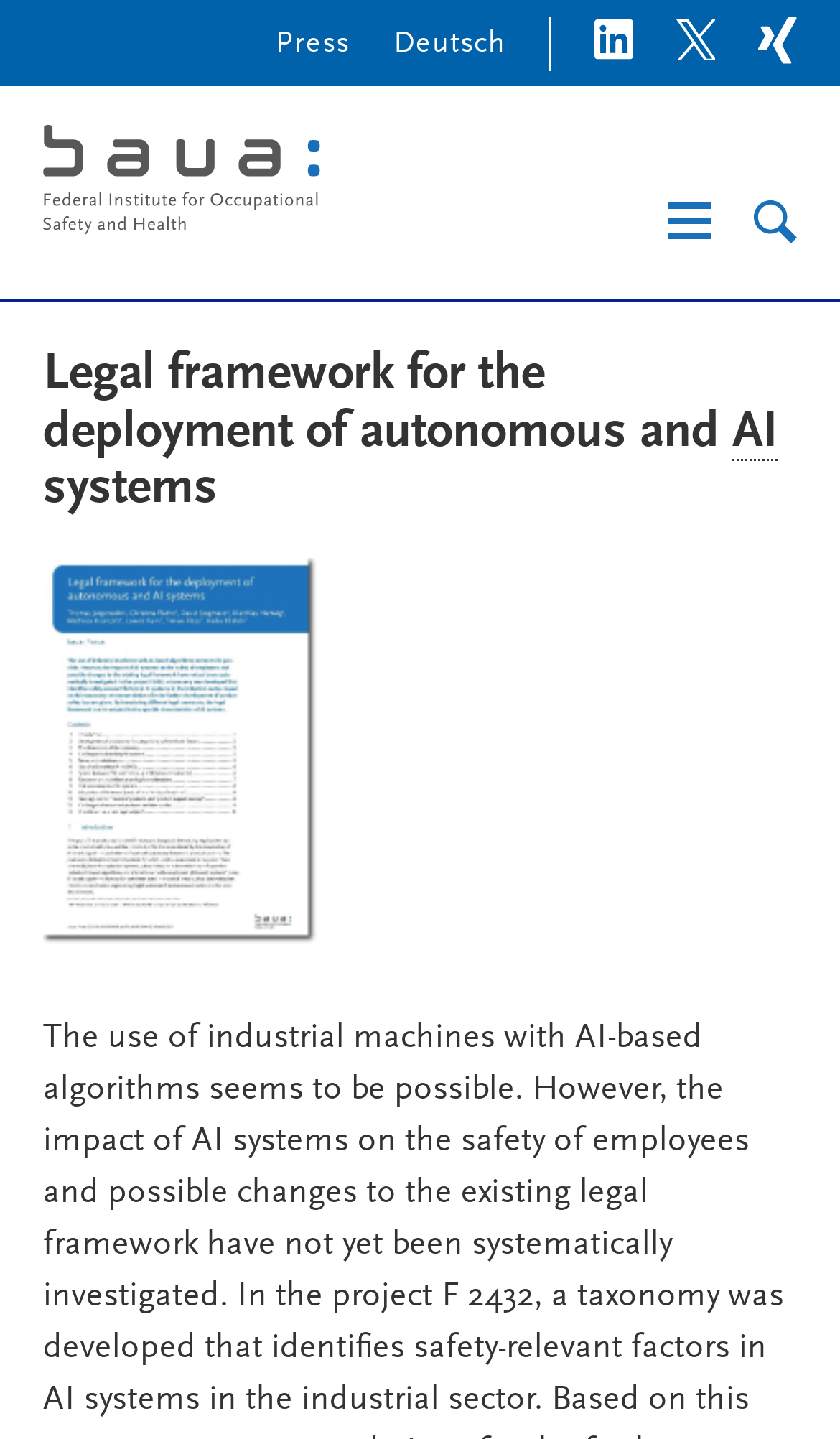How many links are in the servicemenü?
Provide a well-explained and detailed answer to the question.

I counted the links in the servicemenü section, which are 'Press', 'Deutsch', and two 'Opens new window' links.